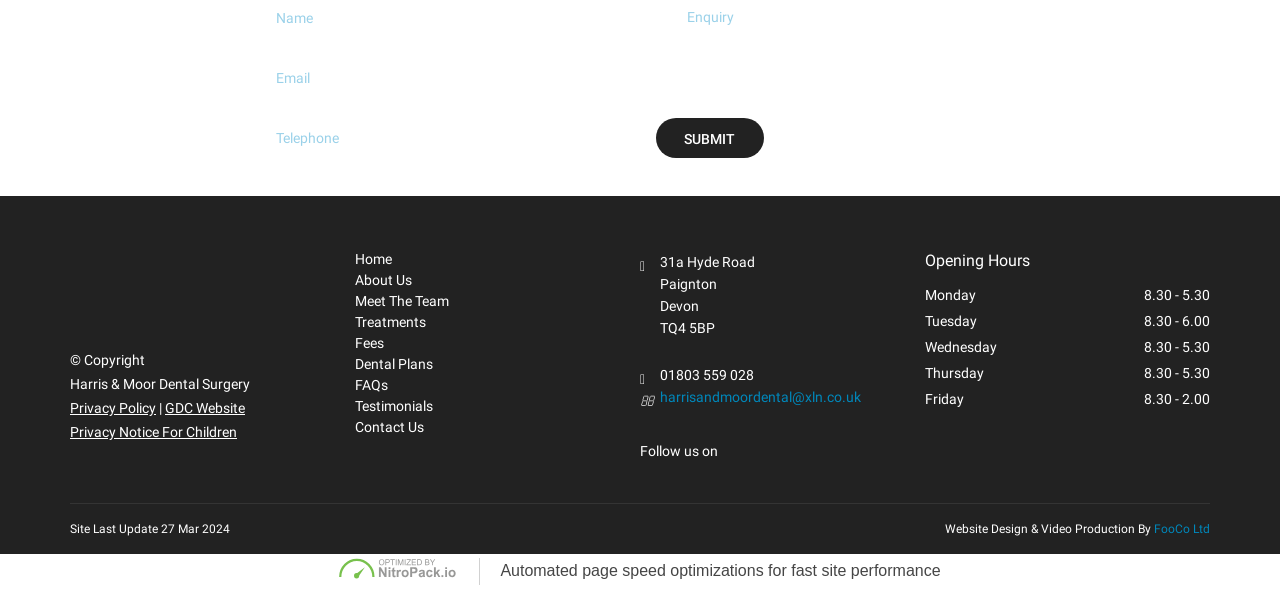Please provide a comprehensive response to the question below by analyzing the image: 
What is the email address of the dental surgery?

I found the answer by looking at the link element with the email address 'harrisandmoordental@xln.co.uk' which is located in the middle of the webpage.